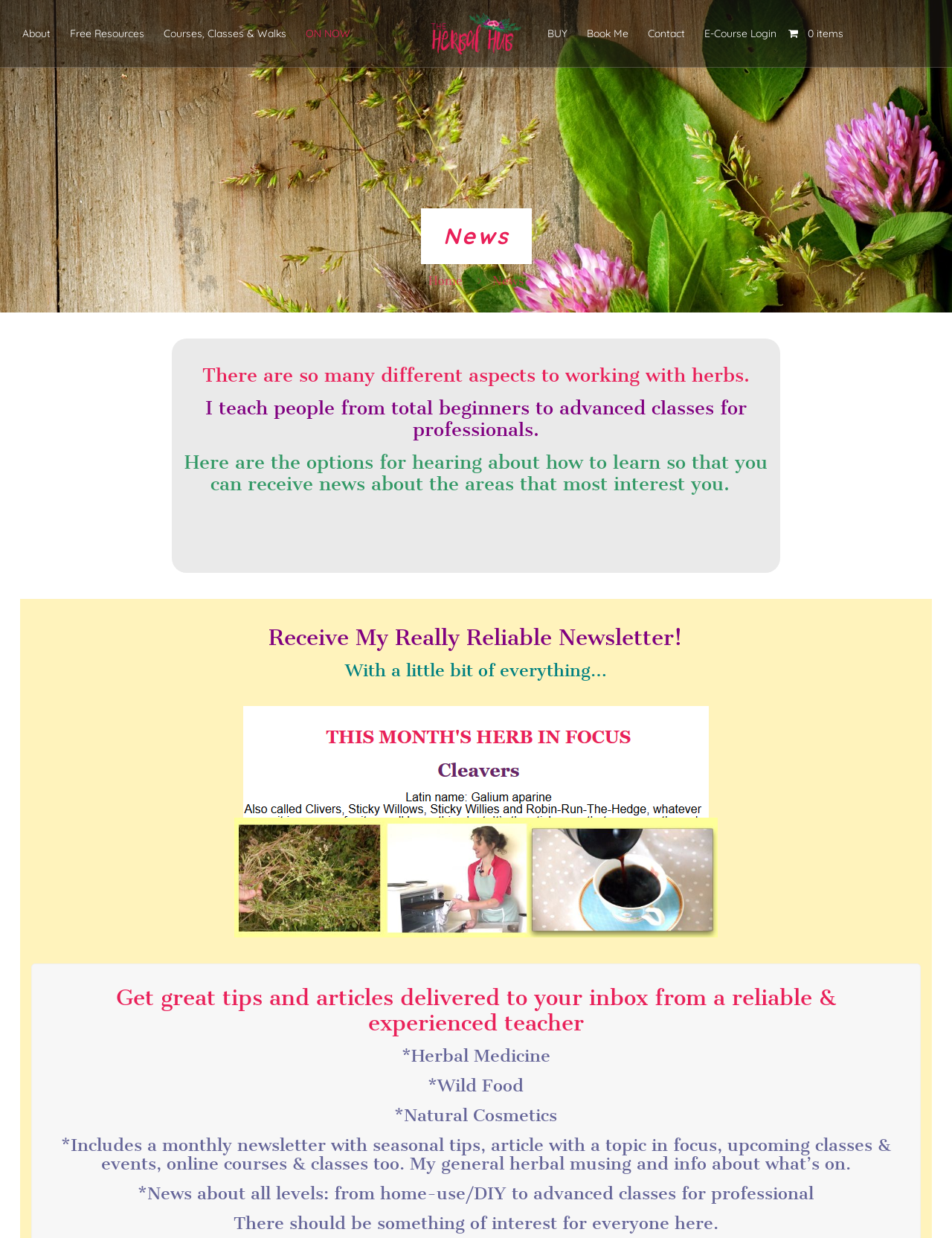Could you highlight the region that needs to be clicked to execute the instruction: "Go back to home"?

None